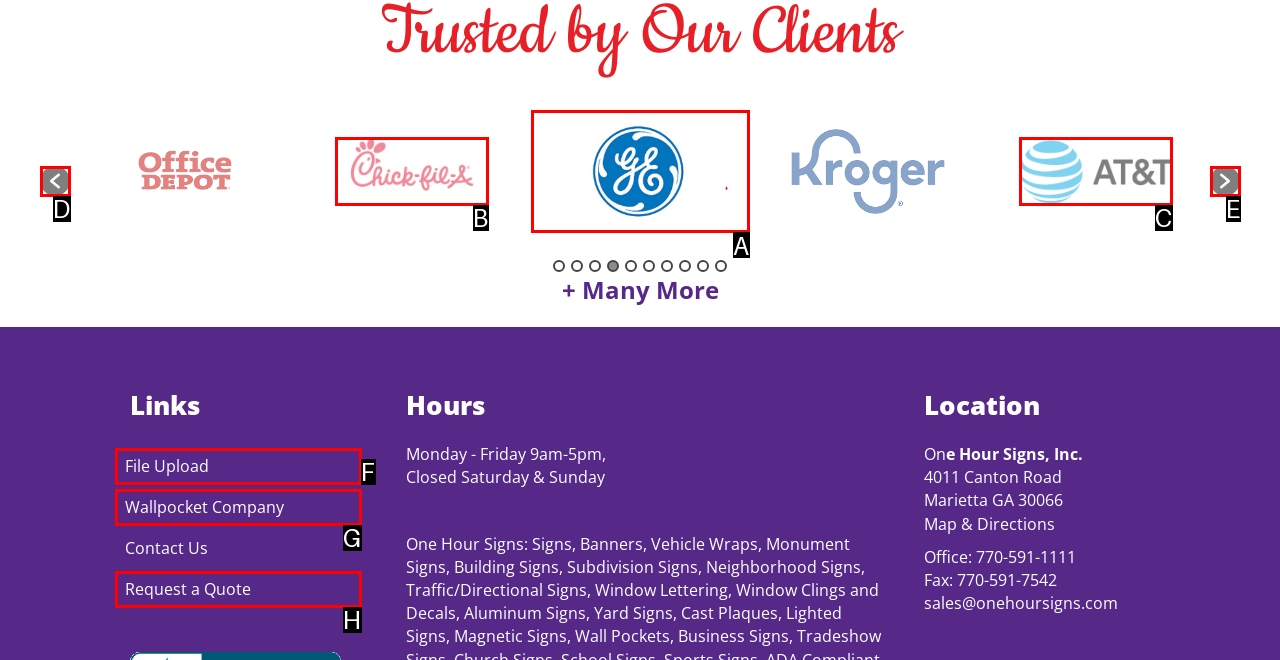Given the description: Request a Quote, identify the corresponding option. Answer with the letter of the appropriate option directly.

H